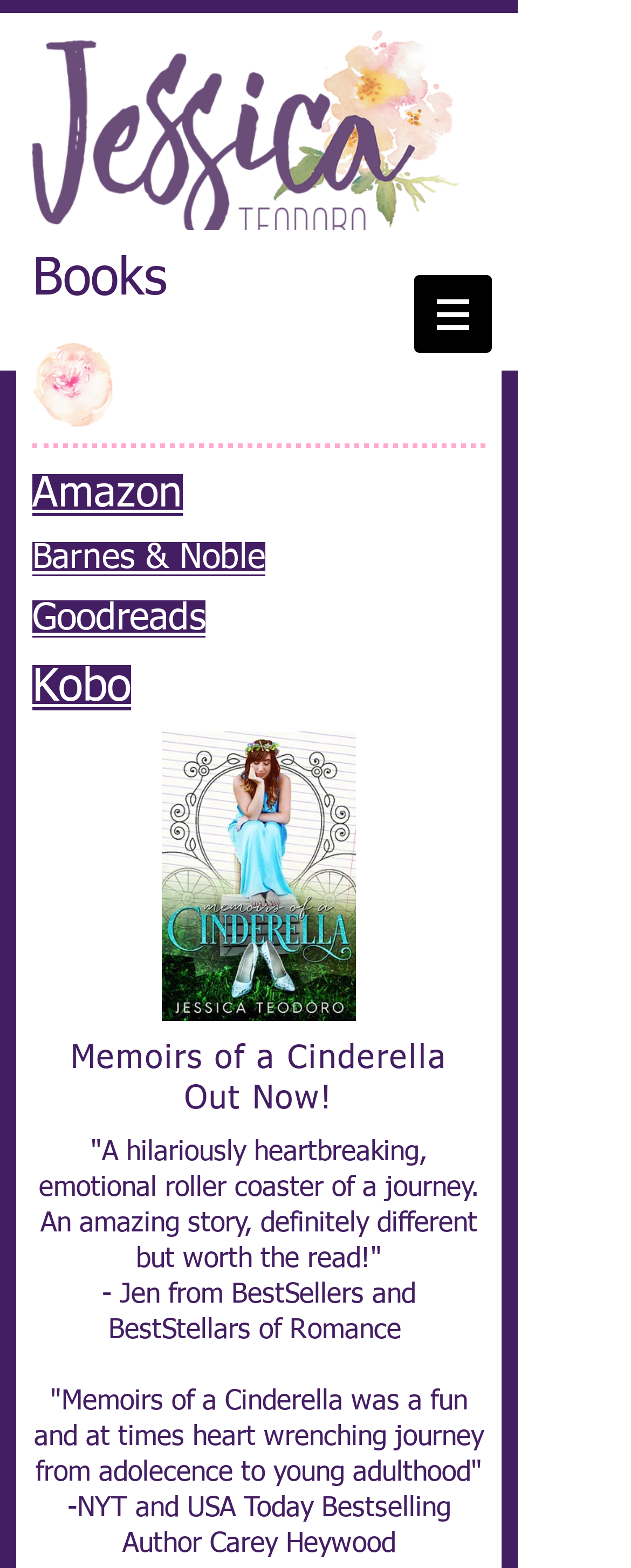Please answer the following question using a single word or phrase: 
Where can I buy the book?

Amazon, Barnes & Noble, Goodreads, Kobo